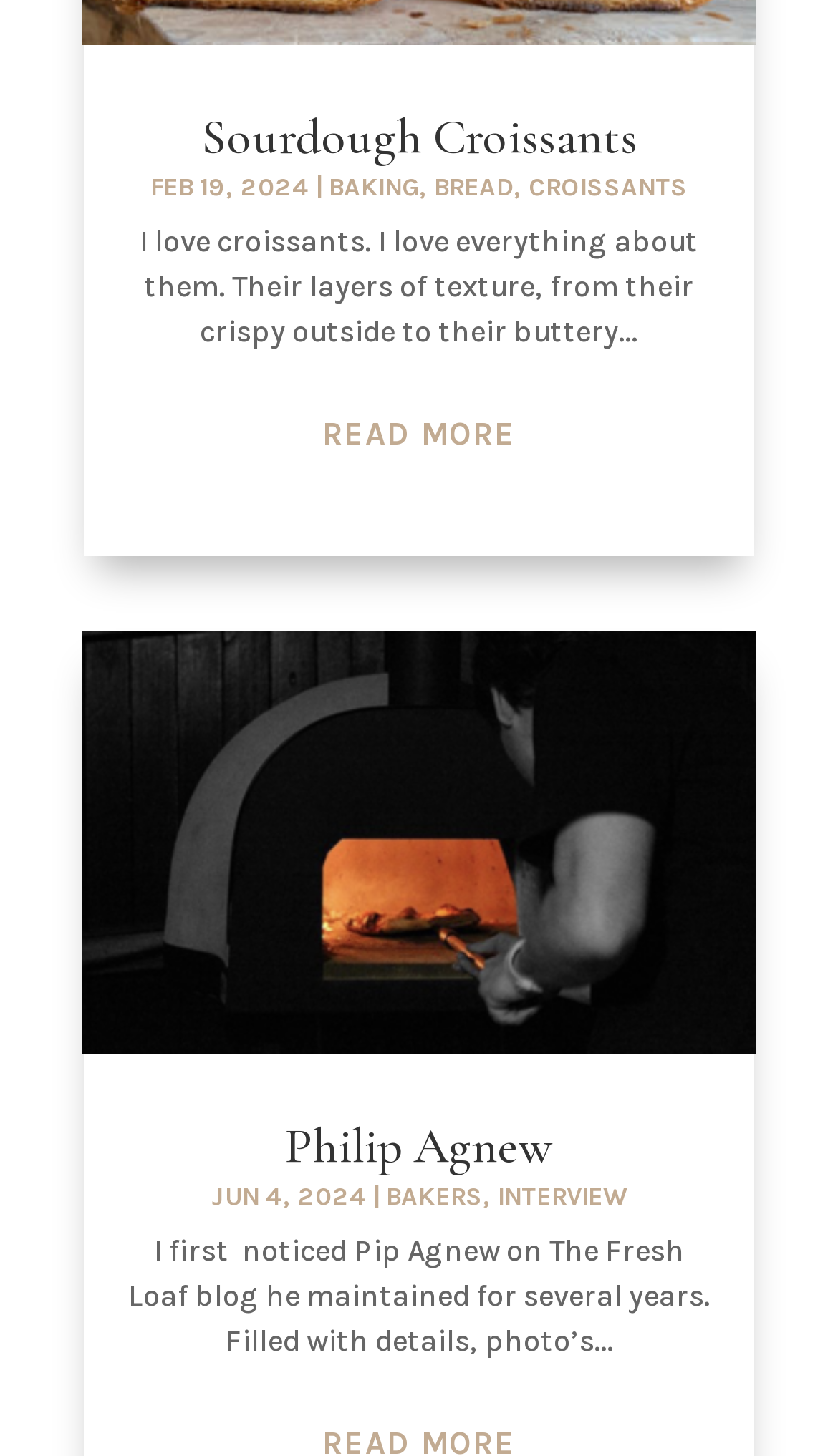Identify the bounding box coordinates of the area that should be clicked in order to complete the given instruction: "View the 'BAKING' category". The bounding box coordinates should be four float numbers between 0 and 1, i.e., [left, top, right, bottom].

[0.392, 0.119, 0.5, 0.139]